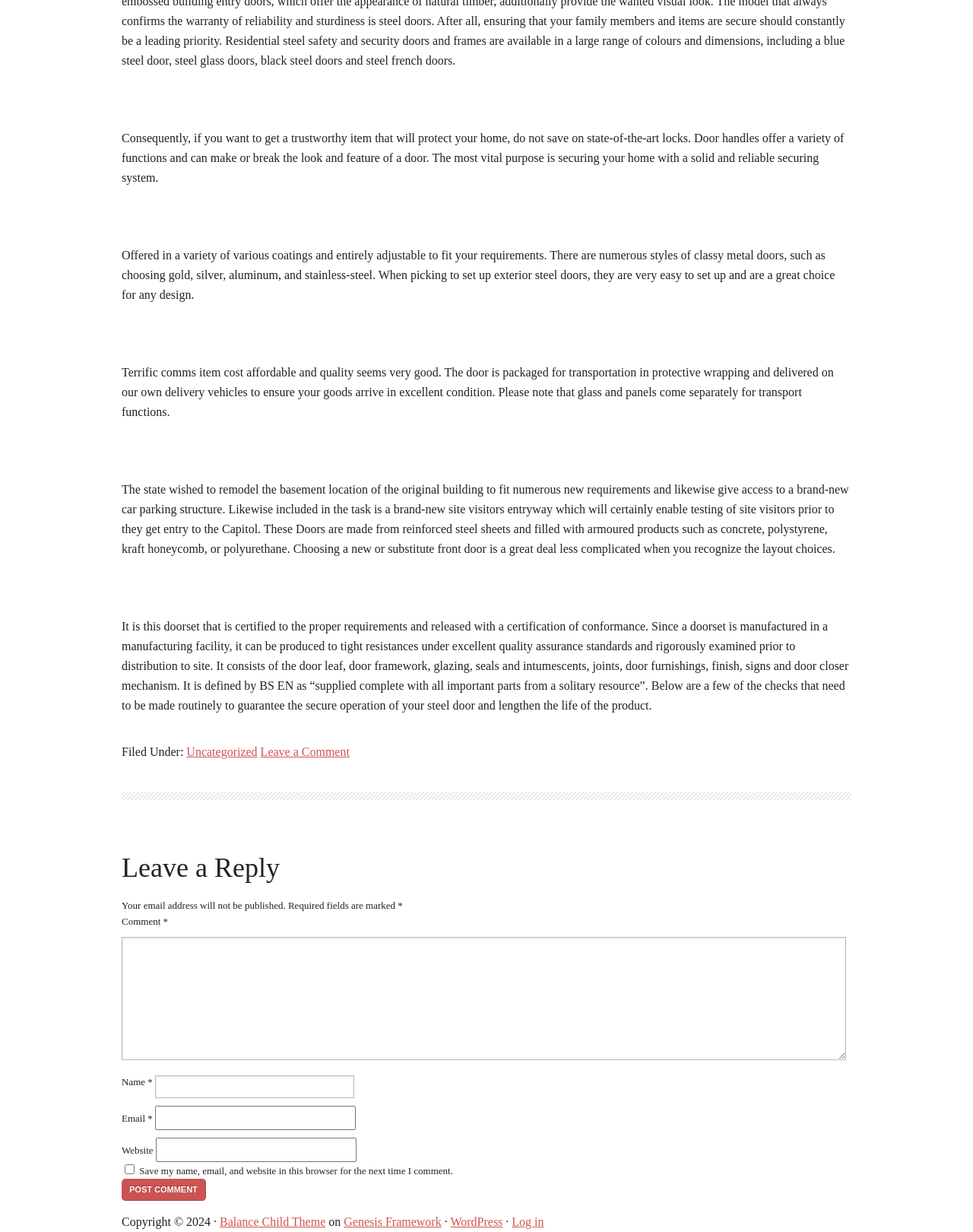Find the bounding box coordinates for the area that must be clicked to perform this action: "Click the Post Comment button".

[0.125, 0.957, 0.212, 0.975]